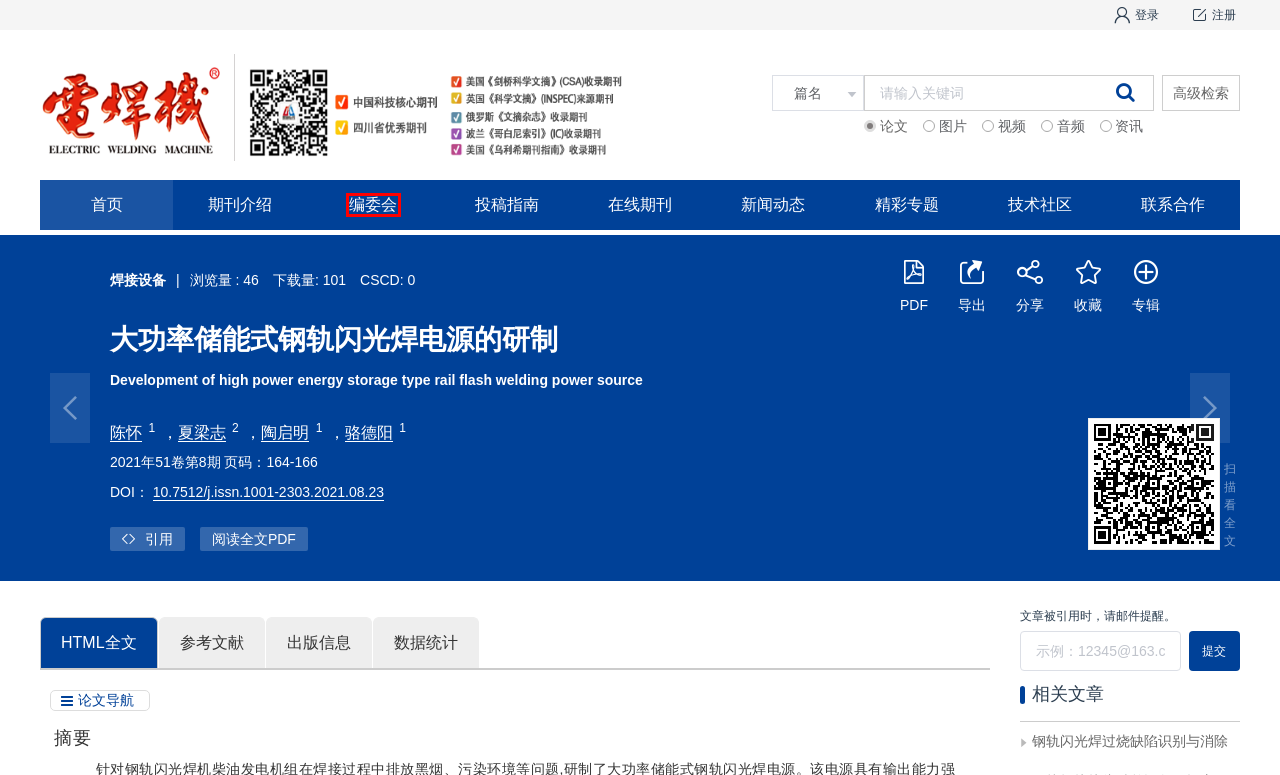You have a screenshot of a webpage with a red rectangle bounding box around a UI element. Choose the best description that matches the new page after clicking the element within the bounding box. The candidate descriptions are:
A. 钢轨 - 百度学术
B. I found a great article to share with you.
C. 储能供电装置 - 百度学术
D. 电源 - 百度学术
E. steel rail - 百度学术
F. flash welding - 百度学术
G. energy storage power supply device - 百度学术
H. 闪光焊接 - 百度学术

B